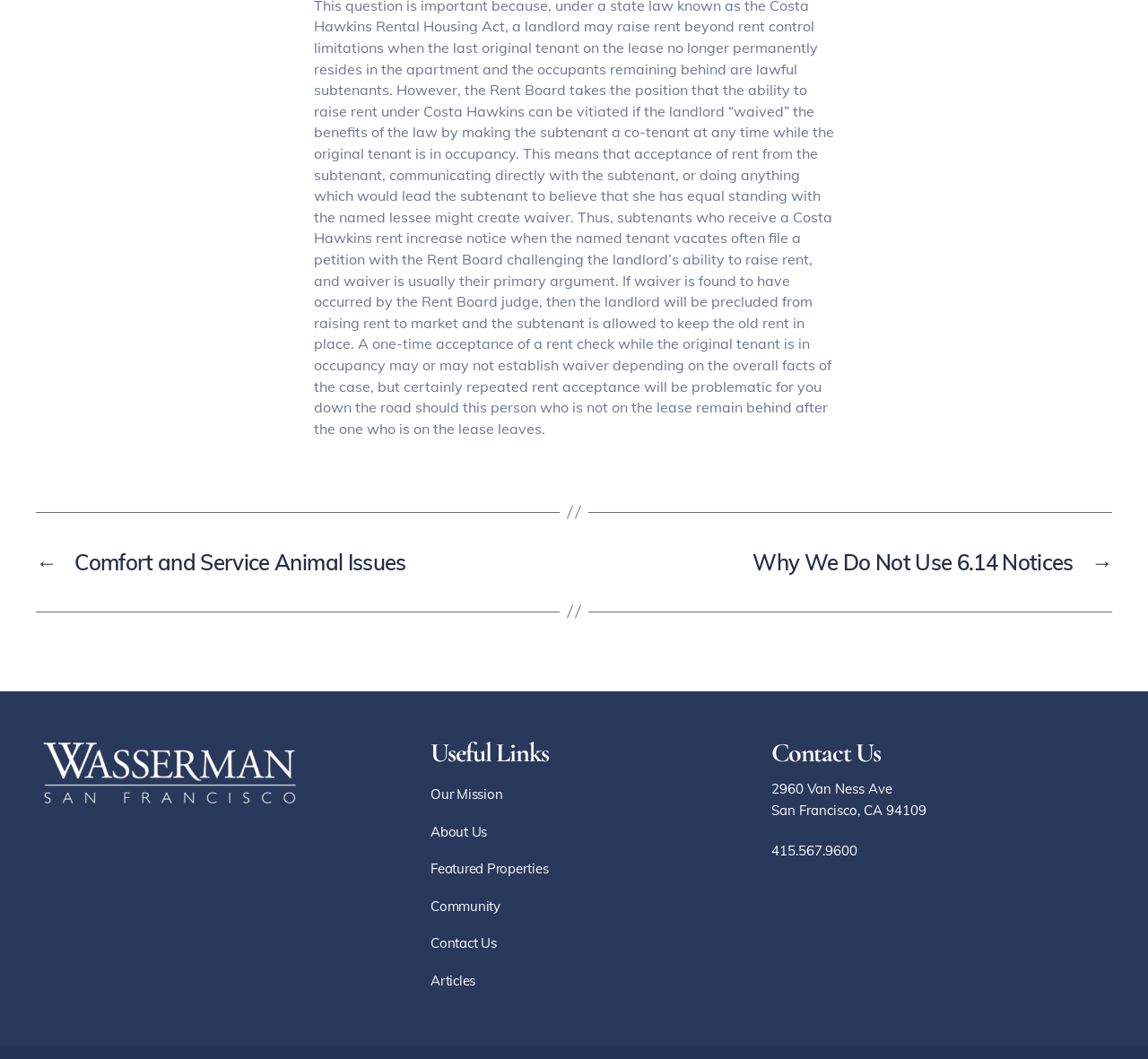Given the element description 415.567.9600, specify the bounding box coordinates of the corresponding UI element in the format (top-left x, top-left y, bottom-right x, bottom-right y). All values must be between 0 and 1.

[0.672, 0.793, 0.747, 0.814]